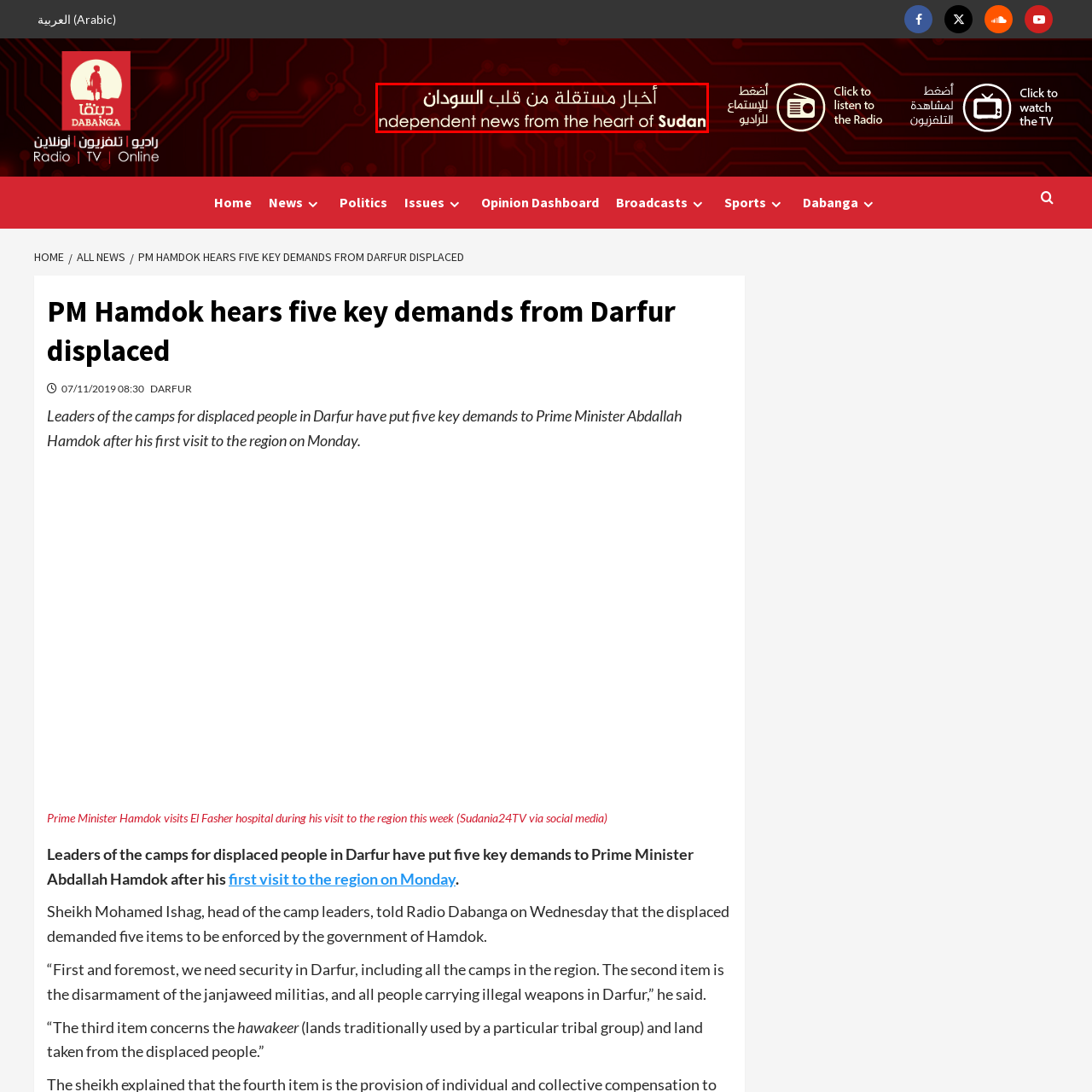What is the color of the background?
Observe the image inside the red bounding box carefully and formulate a detailed answer based on what you can infer from the visual content.

The caption describes the background as 'deep red', which suggests a bold and striking color that contrasts with the modern typography of the tagline.